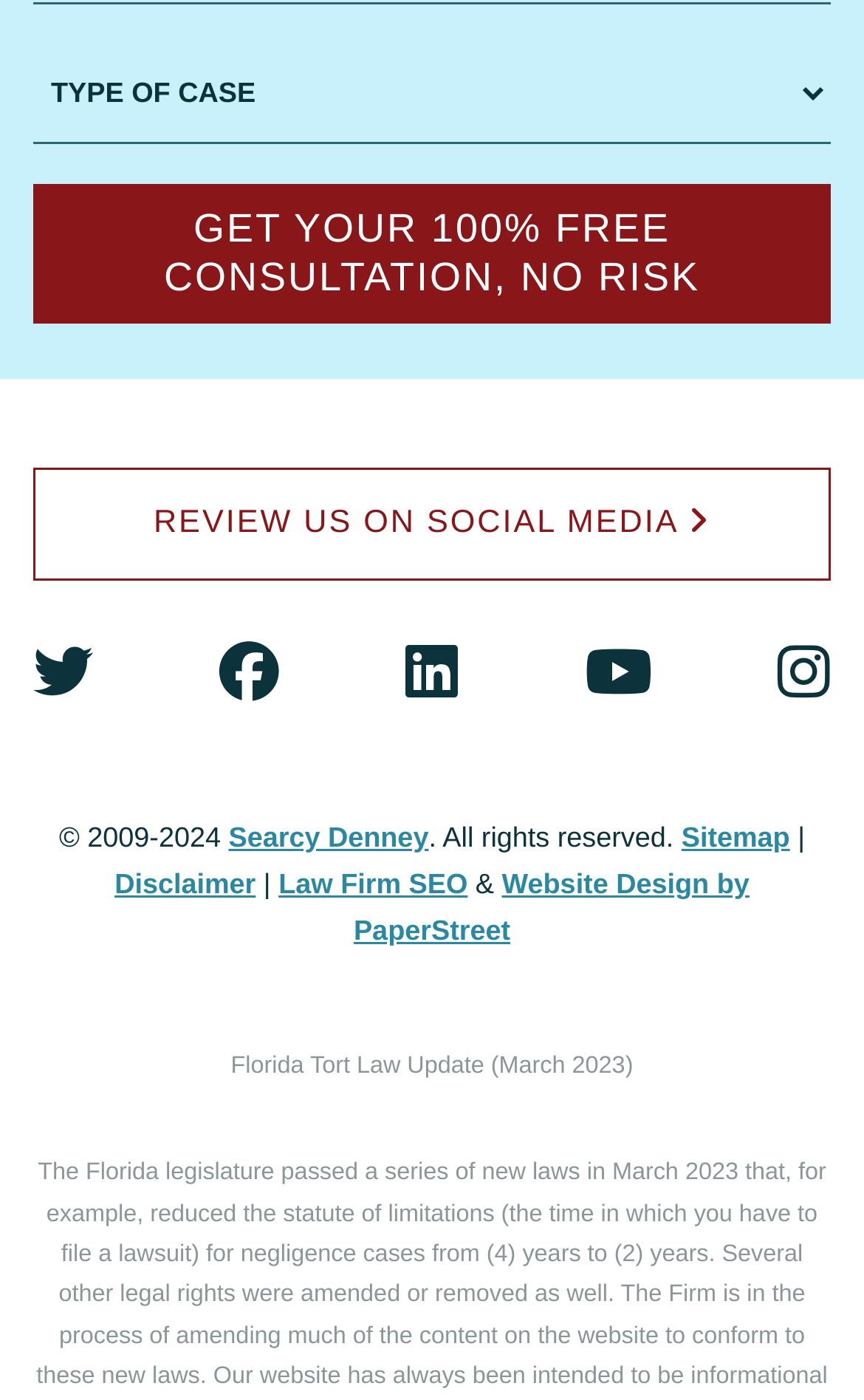Please locate the clickable area by providing the bounding box coordinates to follow this instruction: "visit the sitemap".

[0.789, 0.587, 0.914, 0.609]